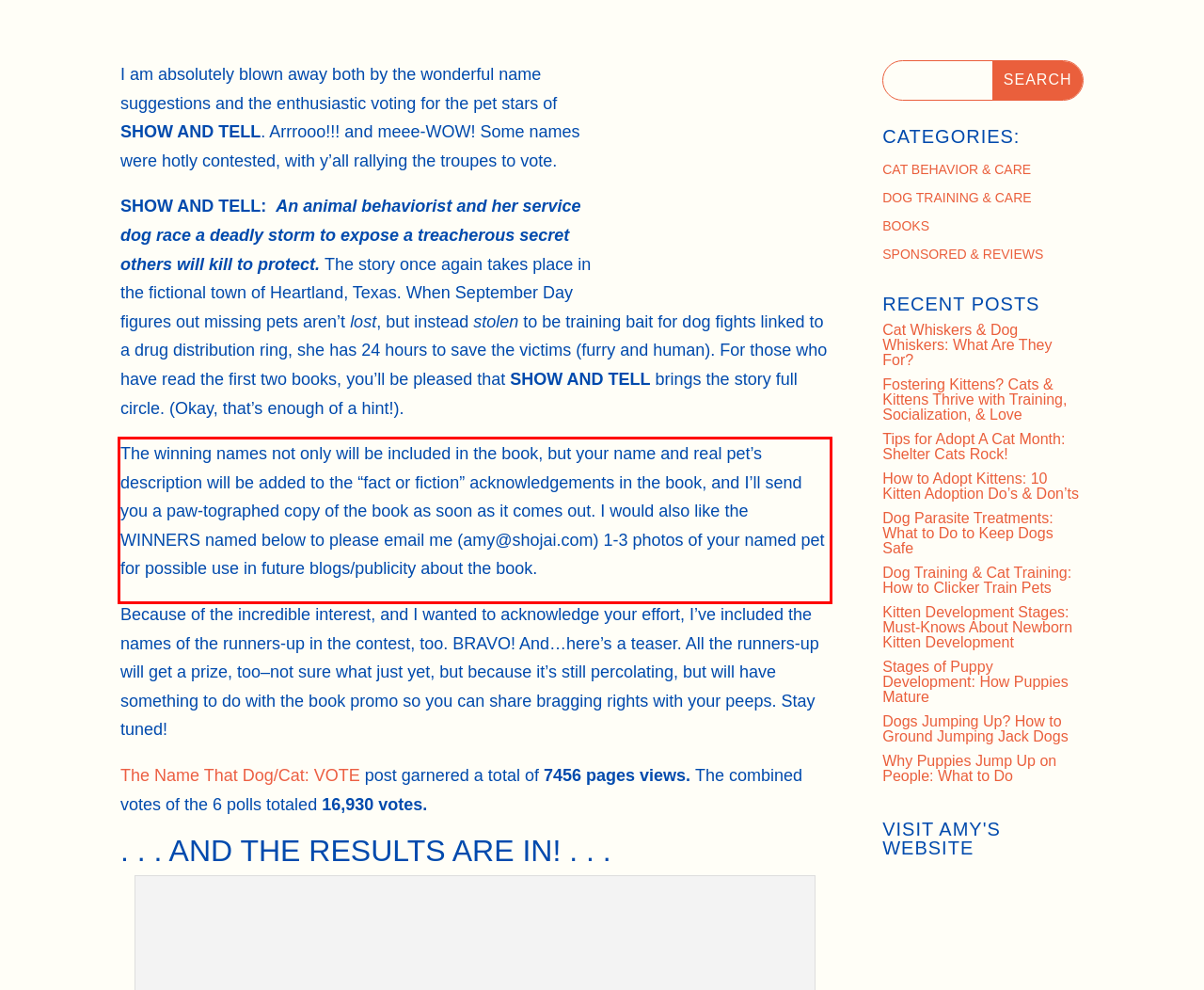You have a screenshot of a webpage with a UI element highlighted by a red bounding box. Use OCR to obtain the text within this highlighted area.

The winning names not only will be included in the book, but your name and real pet’s description will be added to the “fact or fiction” acknowledgements in the book, and I’ll send you a paw-tographed copy of the book as soon as it comes out. I would also like the WINNERS named below to please email me (amy@shojai.com) 1-3 photos of your named pet for possible use in future blogs/publicity about the book.